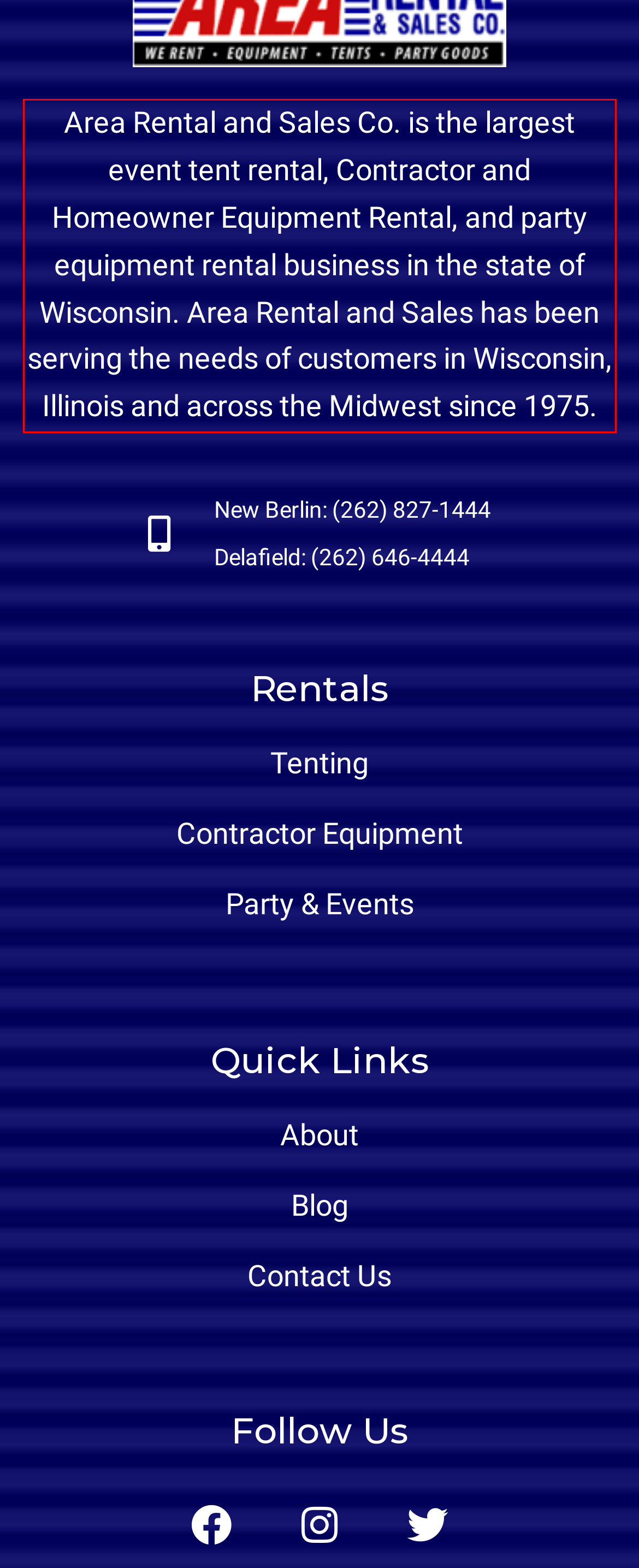The screenshot you have been given contains a UI element surrounded by a red rectangle. Use OCR to read and extract the text inside this red rectangle.

Area Rental and Sales Co. is the largest event tent rental, Contractor and Homeowner Equipment Rental, and party equipment rental business in the state of Wisconsin. Area Rental and Sales has been serving the needs of customers in Wisconsin, Illinois and across the Midwest since 1975.